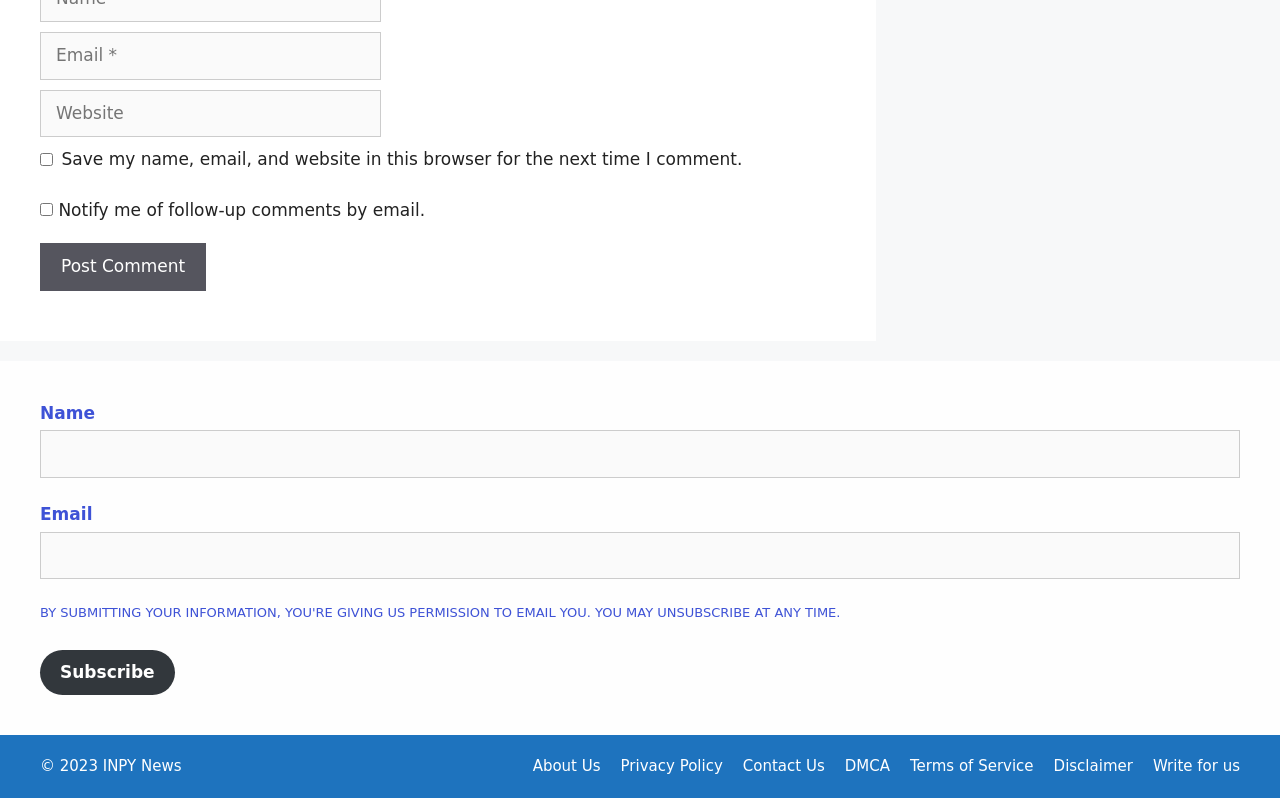Predict the bounding box coordinates of the area that should be clicked to accomplish the following instruction: "Enter email address". The bounding box coordinates should consist of four float numbers between 0 and 1, i.e., [left, top, right, bottom].

[0.031, 0.04, 0.298, 0.1]